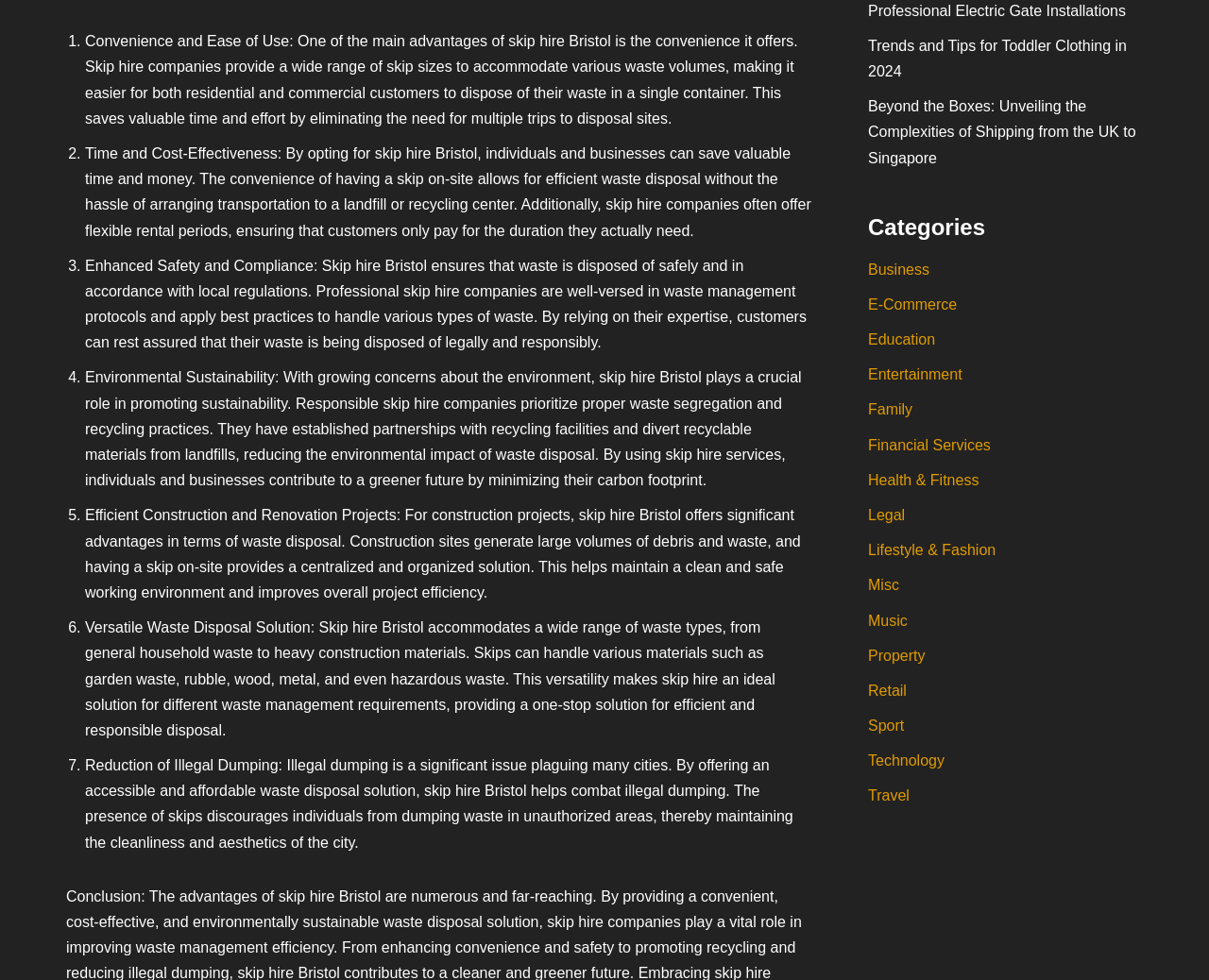Find and provide the bounding box coordinates for the UI element described with: "Health & Fitness".

[0.718, 0.481, 0.81, 0.498]